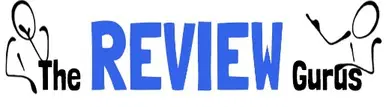Elaborate on the elements present in the image.

The image showcases the logo of "The Review Gurus," a website dedicated to providing detailed reviews on various products. The logo features the name prominently displayed in a bold blue font, suggested by the playful and engaging design elements that embody the website's focus on reviews and recommendations. Accompanying the text are two stylized figures, adding a lively character to the branding. This logo represents the theme of the website, emphasizing its goal to guide consumers through informed choices and comprehensive reviews in categories such as jazz guitar strings, electronics, and more.